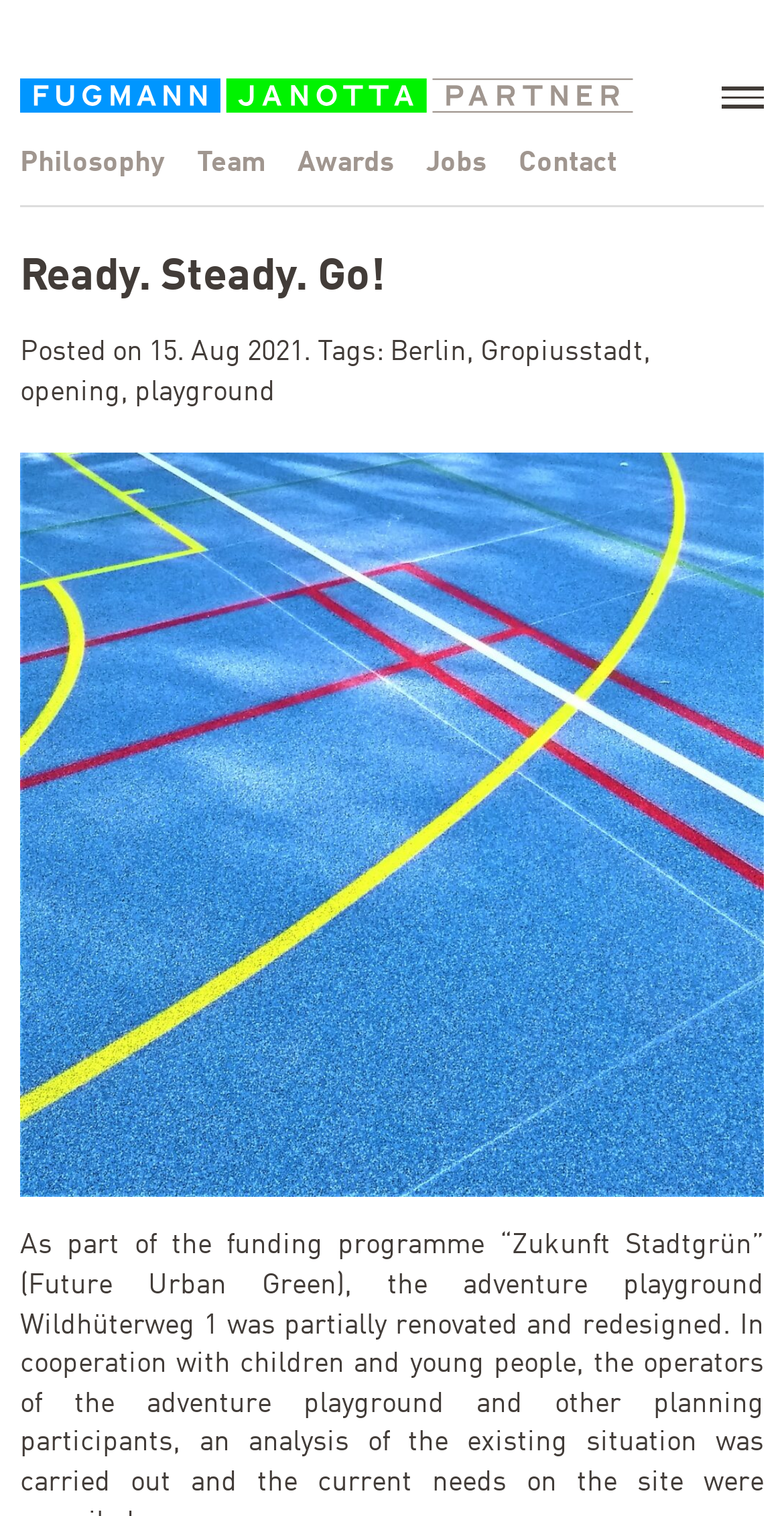Please reply to the following question using a single word or phrase: 
What are the tags of the latest article?

Berlin, Gropiusstadt, opening, playground